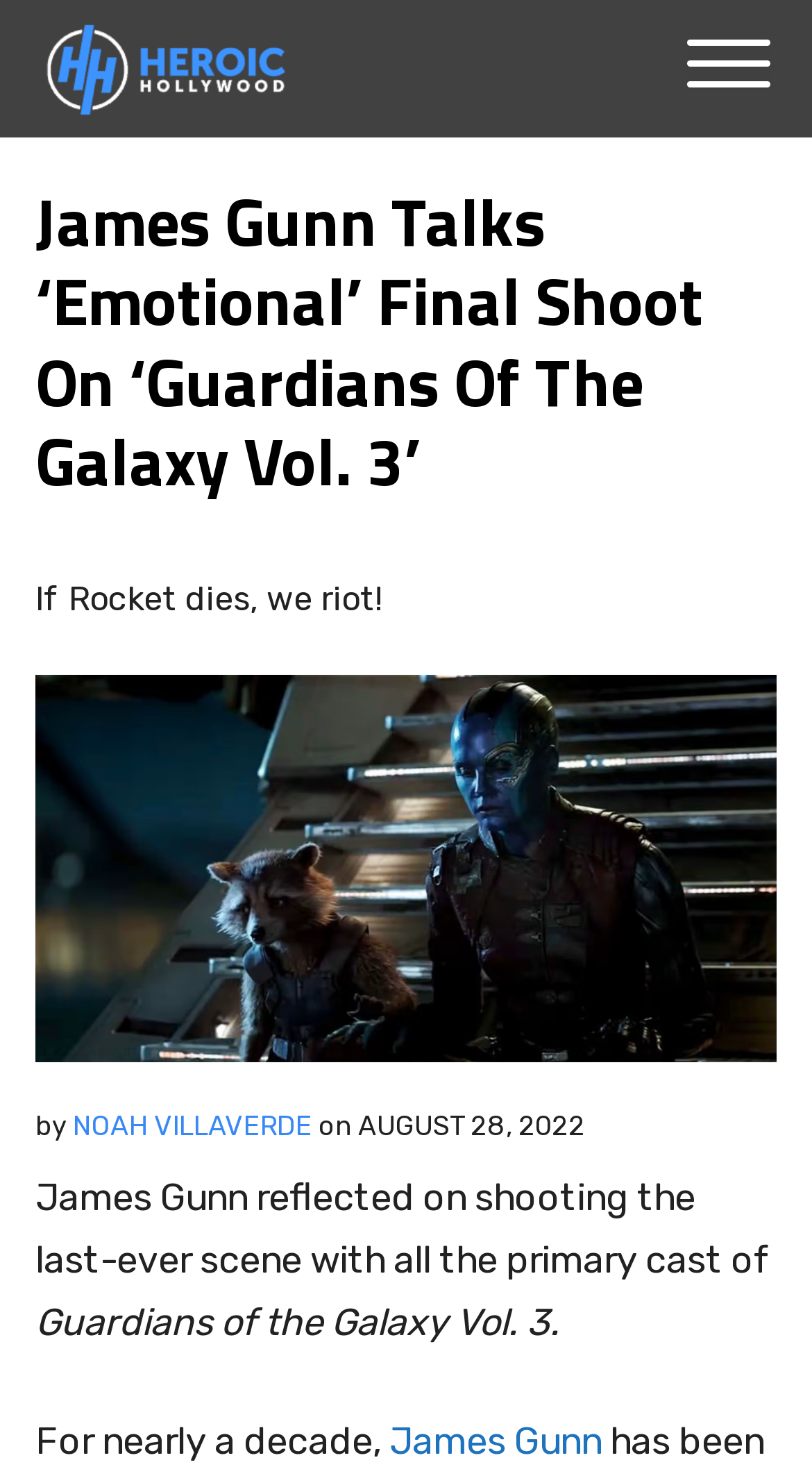Refer to the element description Menu and identify the corresponding bounding box in the screenshot. Format the coordinates as (top-left x, top-left y, bottom-right x, bottom-right y) with values in the range of 0 to 1.

[0.846, 0.027, 0.949, 0.061]